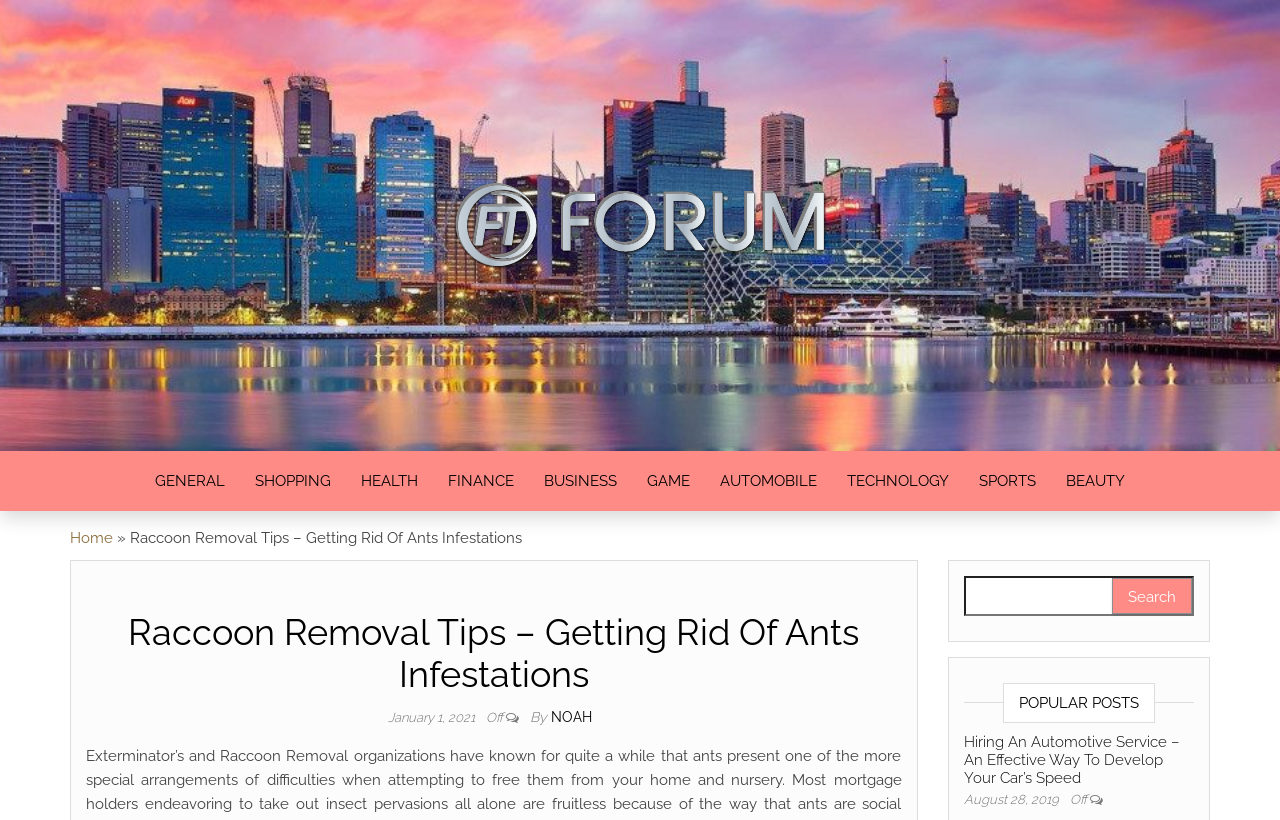Provide the bounding box coordinates of the HTML element this sentence describes: "Green Earth". The bounding box coordinates consist of four float numbers between 0 and 1, i.e., [left, top, right, bottom].

[0.066, 0.33, 0.38, 0.416]